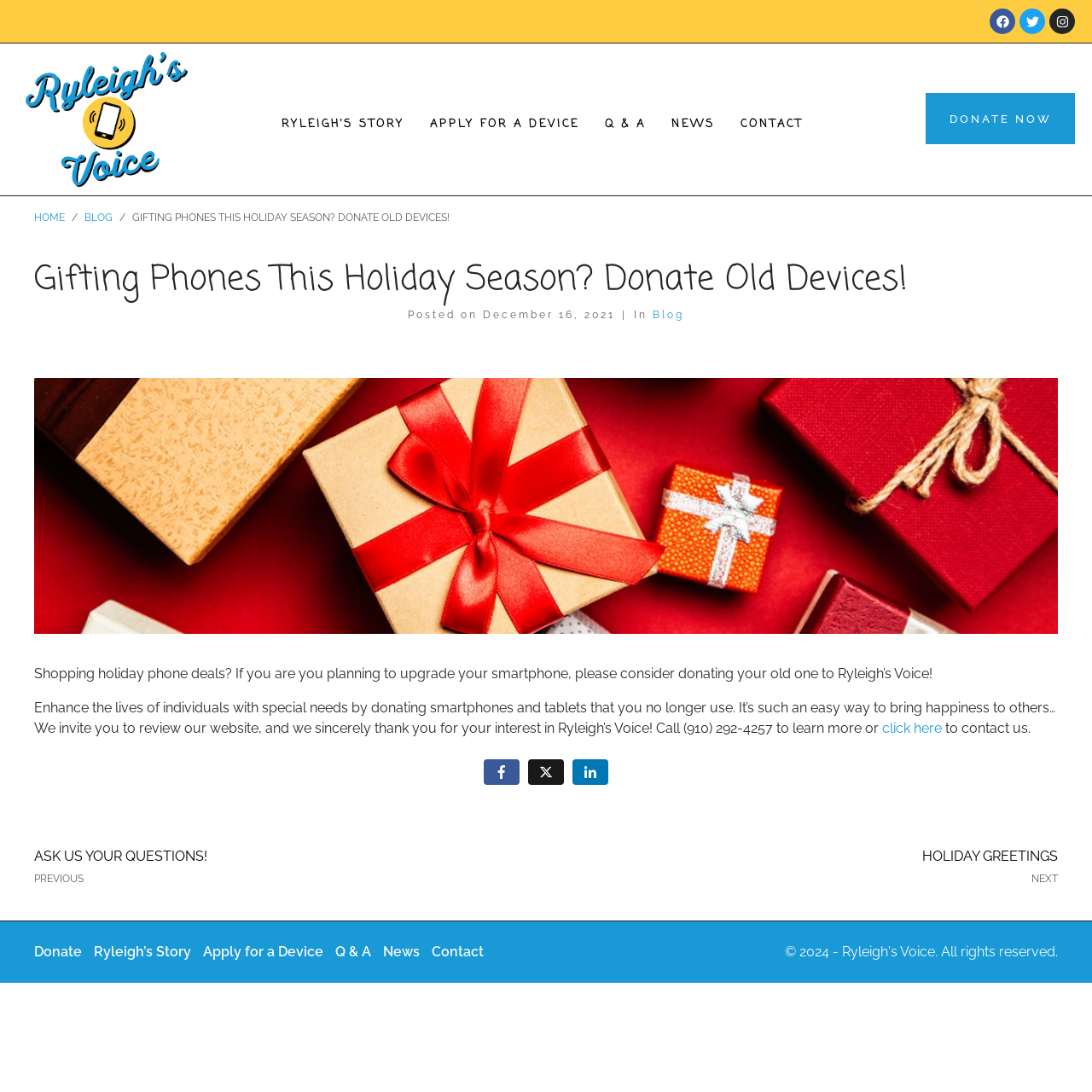Specify the bounding box coordinates of the element's region that should be clicked to achieve the following instruction: "Share on Twitter". The bounding box coordinates consist of four float numbers between 0 and 1, in the format [left, top, right, bottom].

[0.484, 0.695, 0.516, 0.719]